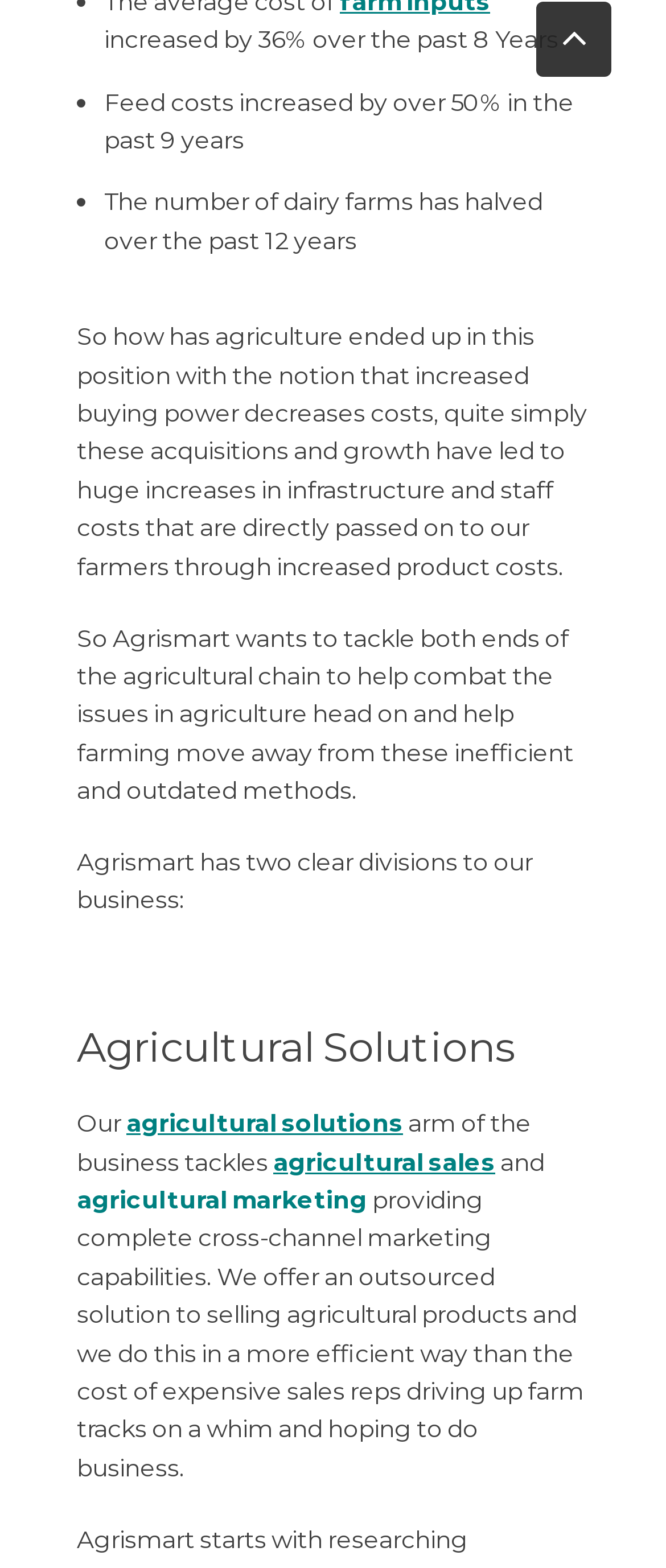Determine the bounding box coordinates of the section to be clicked to follow the instruction: "Read about Agricultural Solutions". The coordinates should be given as four float numbers between 0 and 1, formatted as [left, top, right, bottom].

[0.115, 0.654, 0.885, 0.685]